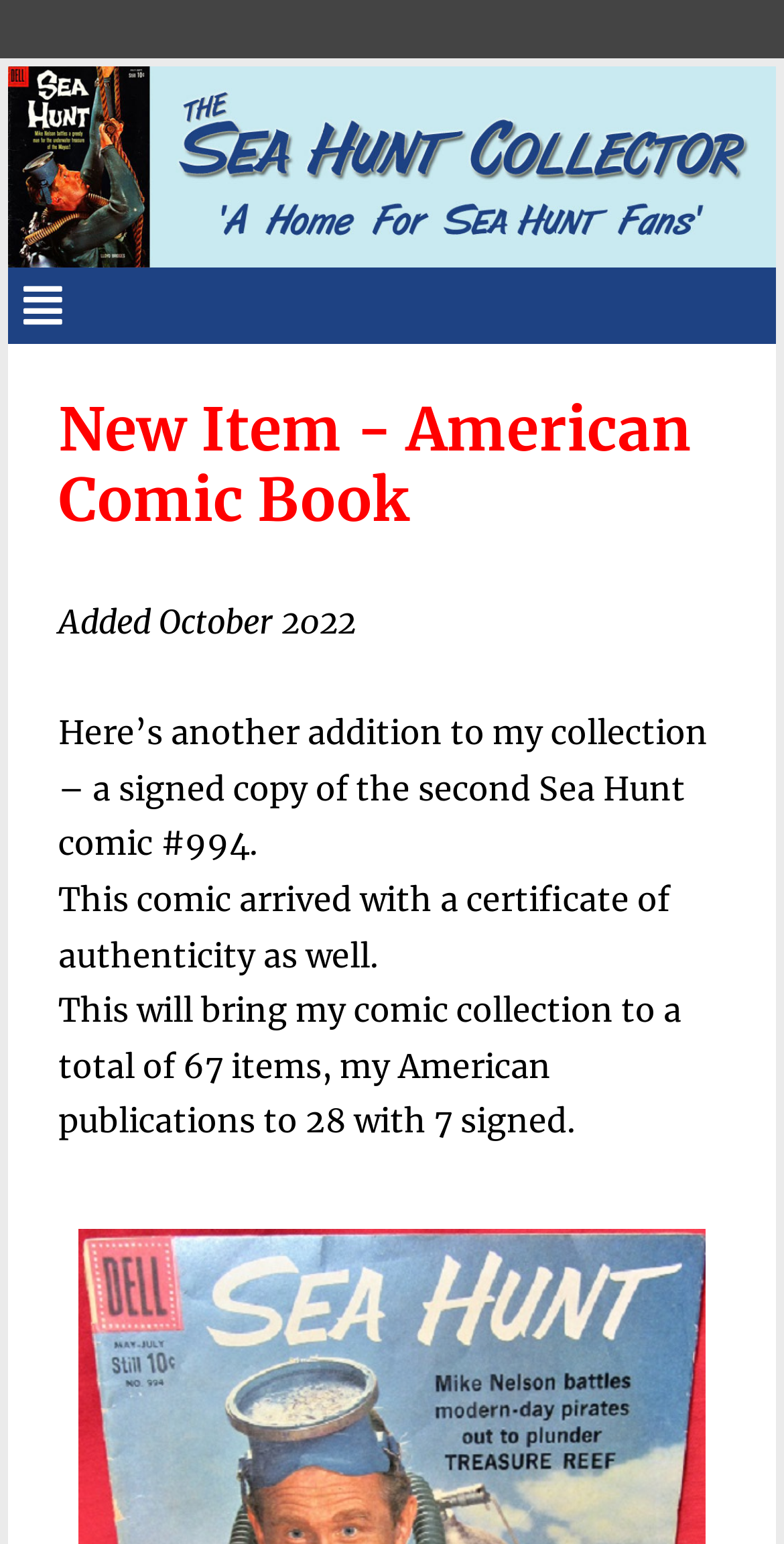From the webpage screenshot, predict the bounding box coordinates (top-left x, top-left y, bottom-right x, bottom-right y) for the UI element described here: Menu

[0.01, 0.173, 0.098, 0.222]